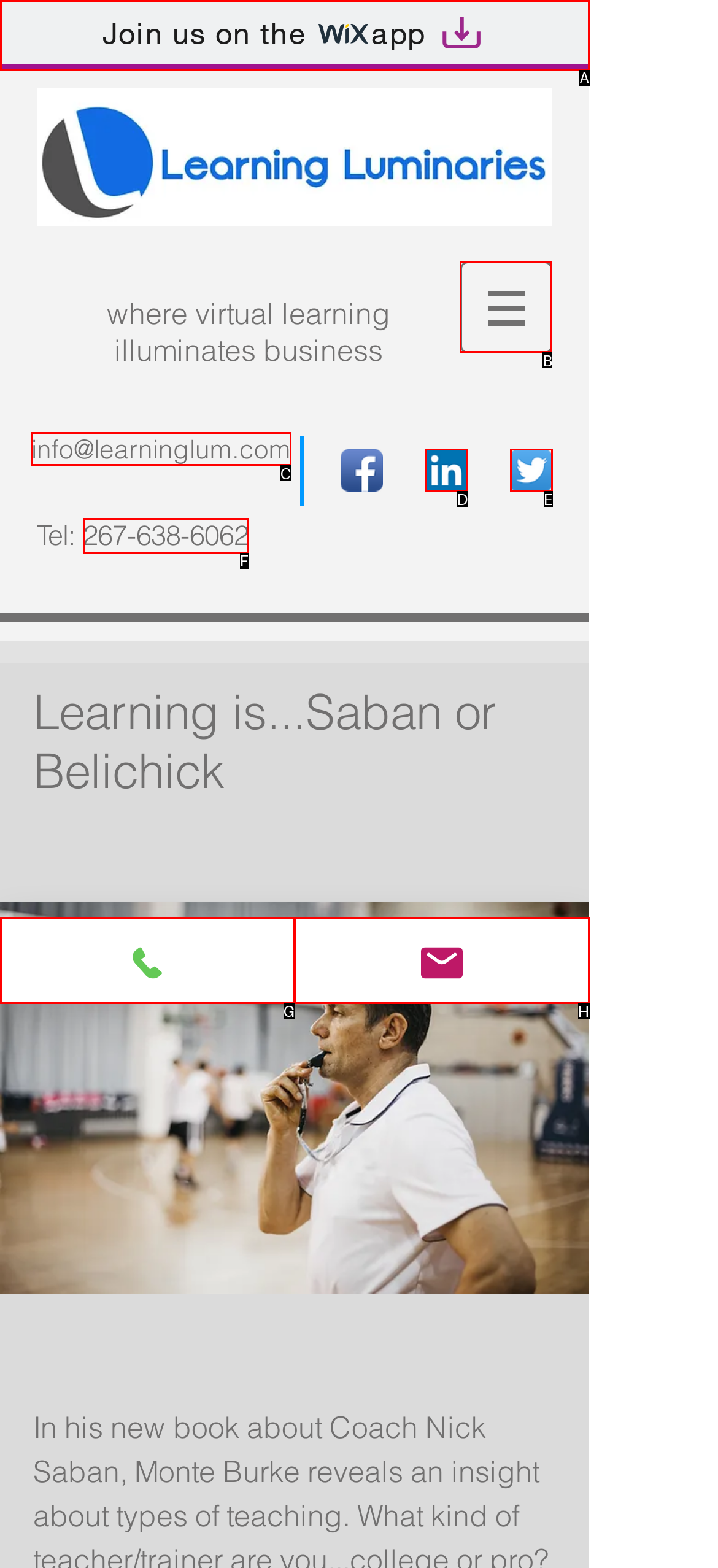Select the appropriate HTML element to click for the following task: Explore the site
Answer with the letter of the selected option from the given choices directly.

B